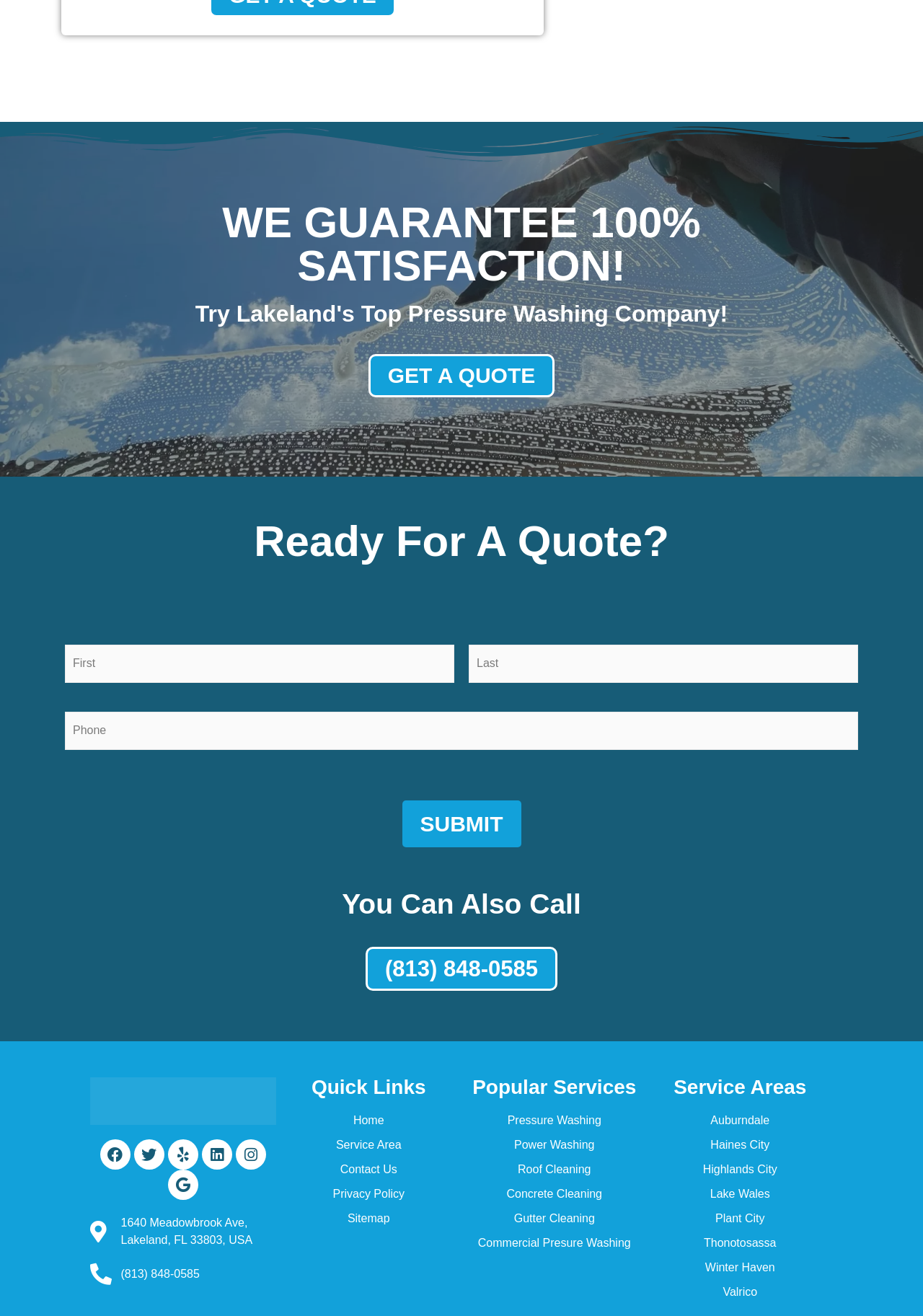Locate the UI element described as follows: "parent_node: Phone * name="wpforms[fields][2]" placeholder="Phone"". Return the bounding box coordinates as four float numbers between 0 and 1 in the order [left, top, right, bottom].

[0.07, 0.541, 0.93, 0.57]